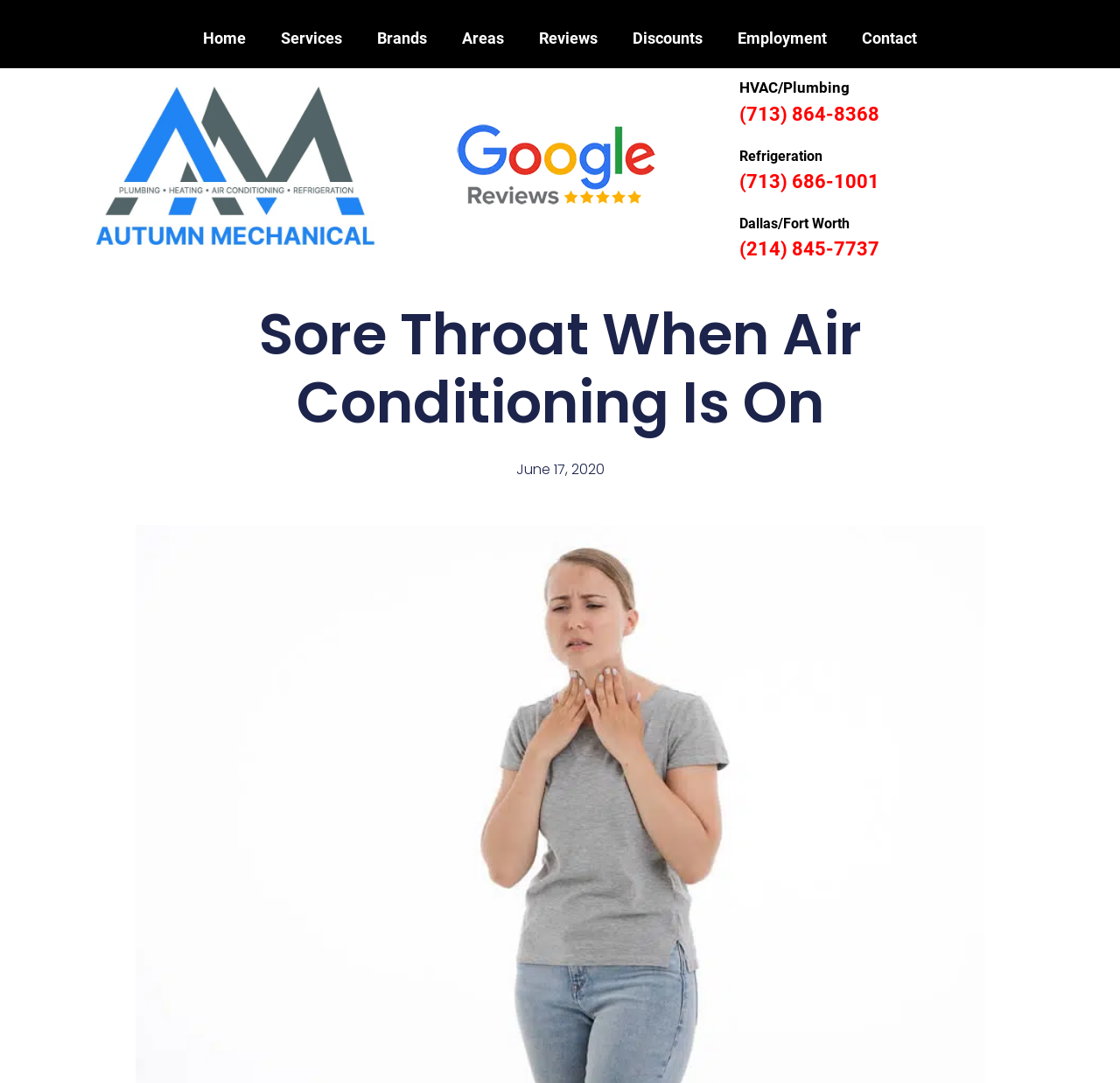Kindly determine the bounding box coordinates for the clickable area to achieve the given instruction: "Click Home".

[0.181, 0.016, 0.22, 0.055]